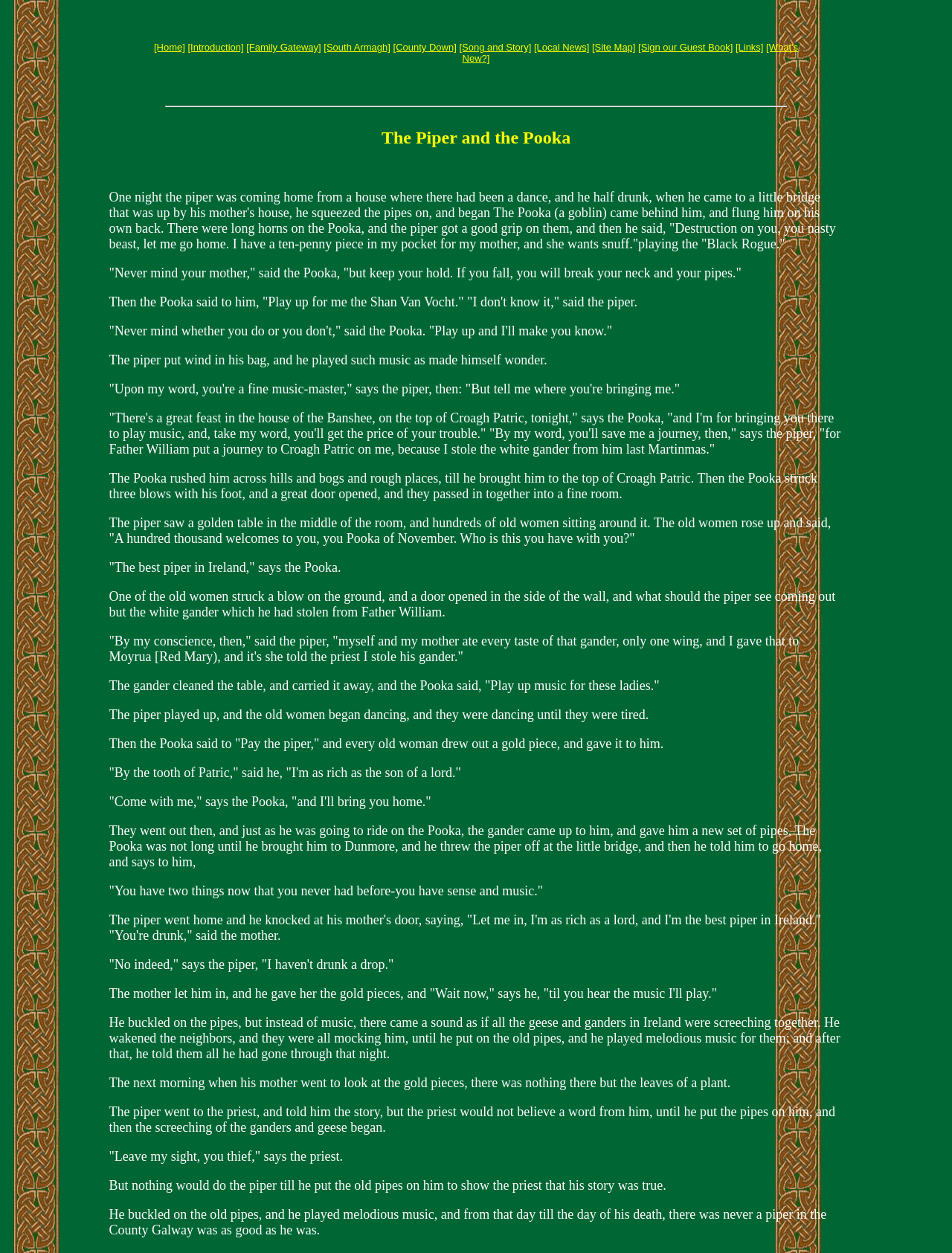Where did the Pooka take the piper?
Give a detailed response to the question by analyzing the screenshot.

The Pooka took the piper to the top of Croagh Patric, where there was a great feast in the house of the Banshee.